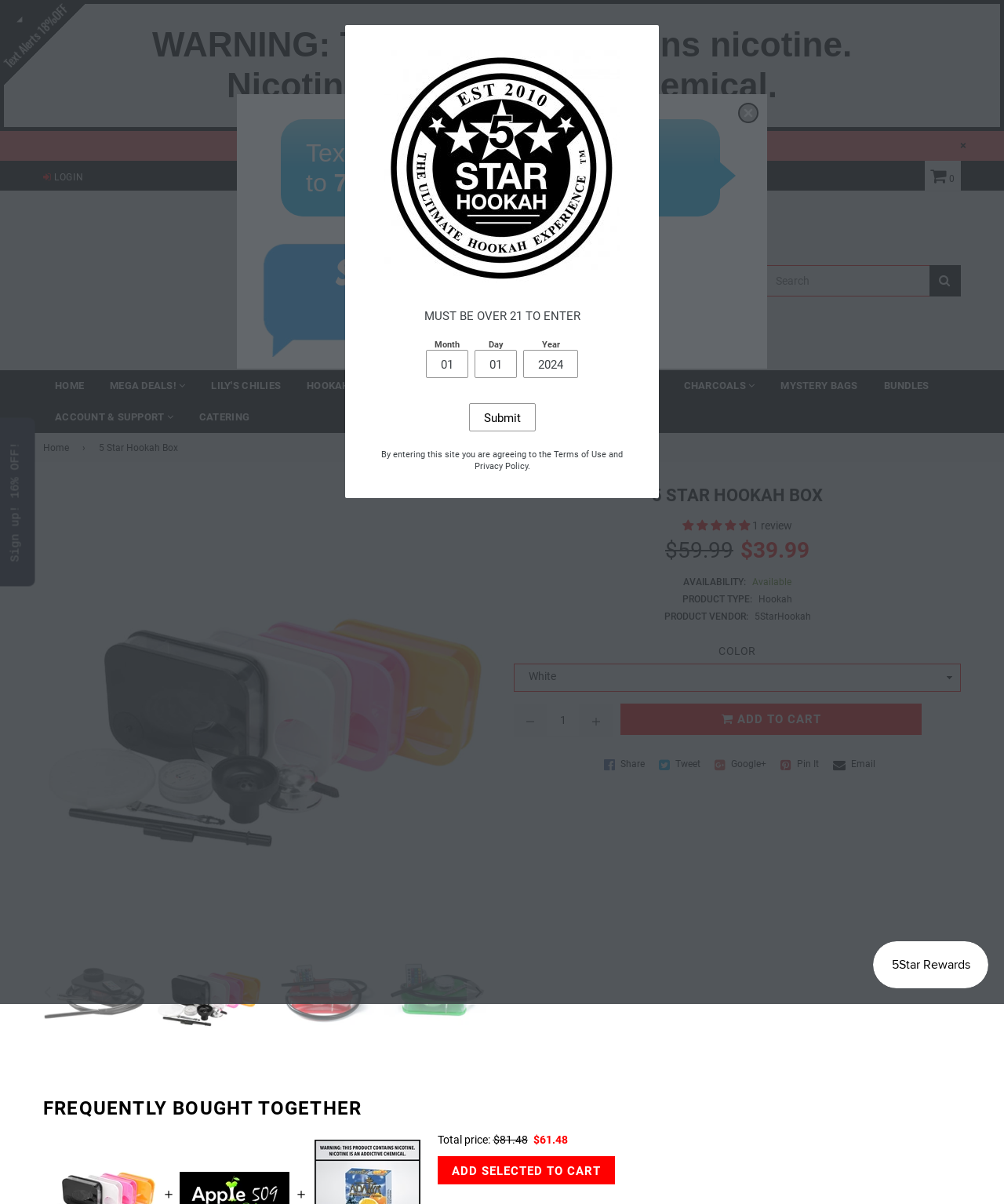Locate the primary heading on the webpage and return its text.

5 STAR HOOKAH BOX